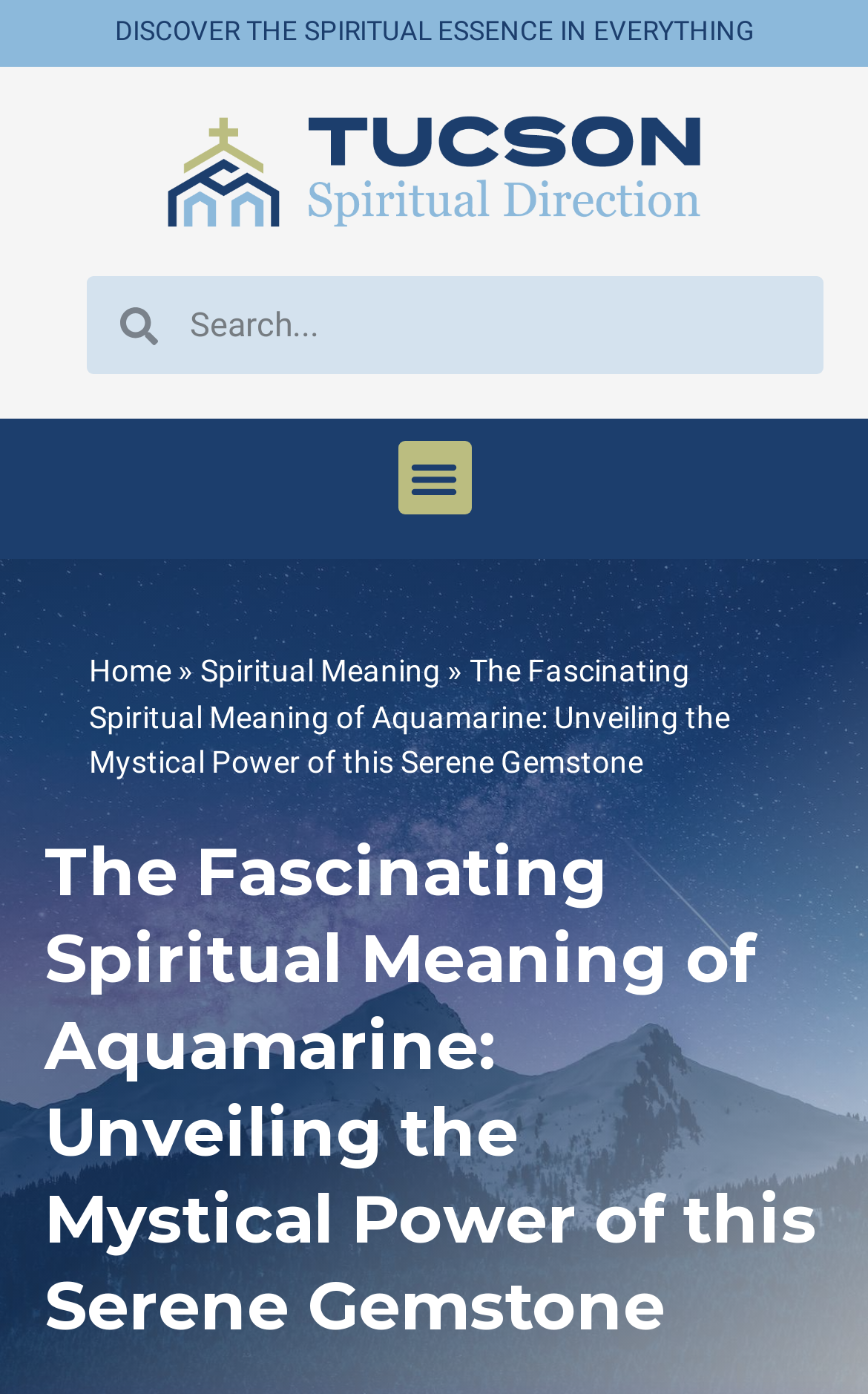Given the webpage screenshot and the description, determine the bounding box coordinates (top-left x, top-left y, bottom-right x, bottom-right y) that define the location of the UI element matching this description: Menu

[0.458, 0.316, 0.542, 0.369]